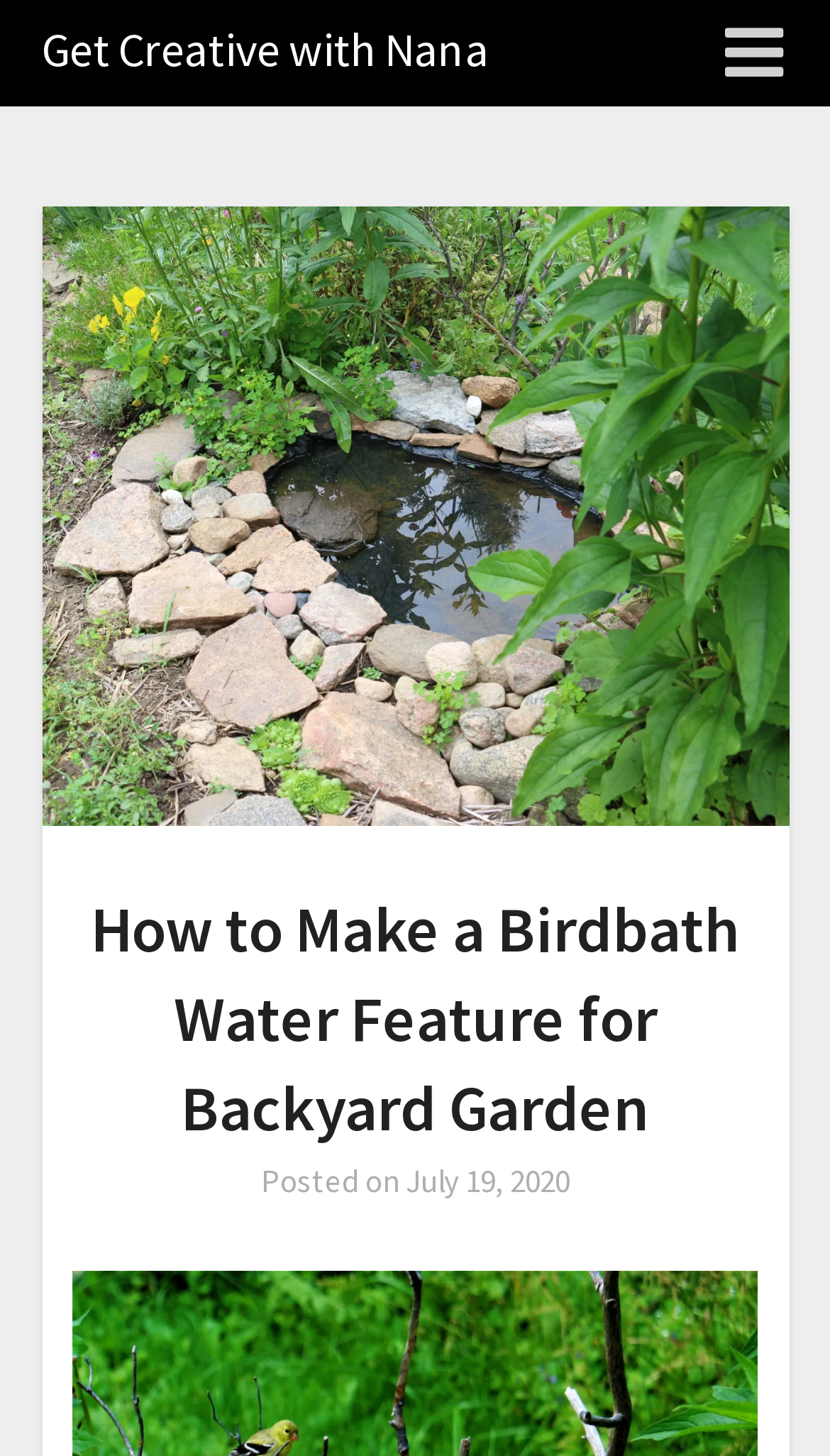Refer to the image and answer the question with as much detail as possible: Is the webpage about a DIY project?

I found that the webpage is about a DIY project by looking at the heading 'How to Make a Birdbath Water Feature for Backyard Garden' which suggests that the webpage is a tutorial or guide on how to make something, which is a characteristic of DIY projects.